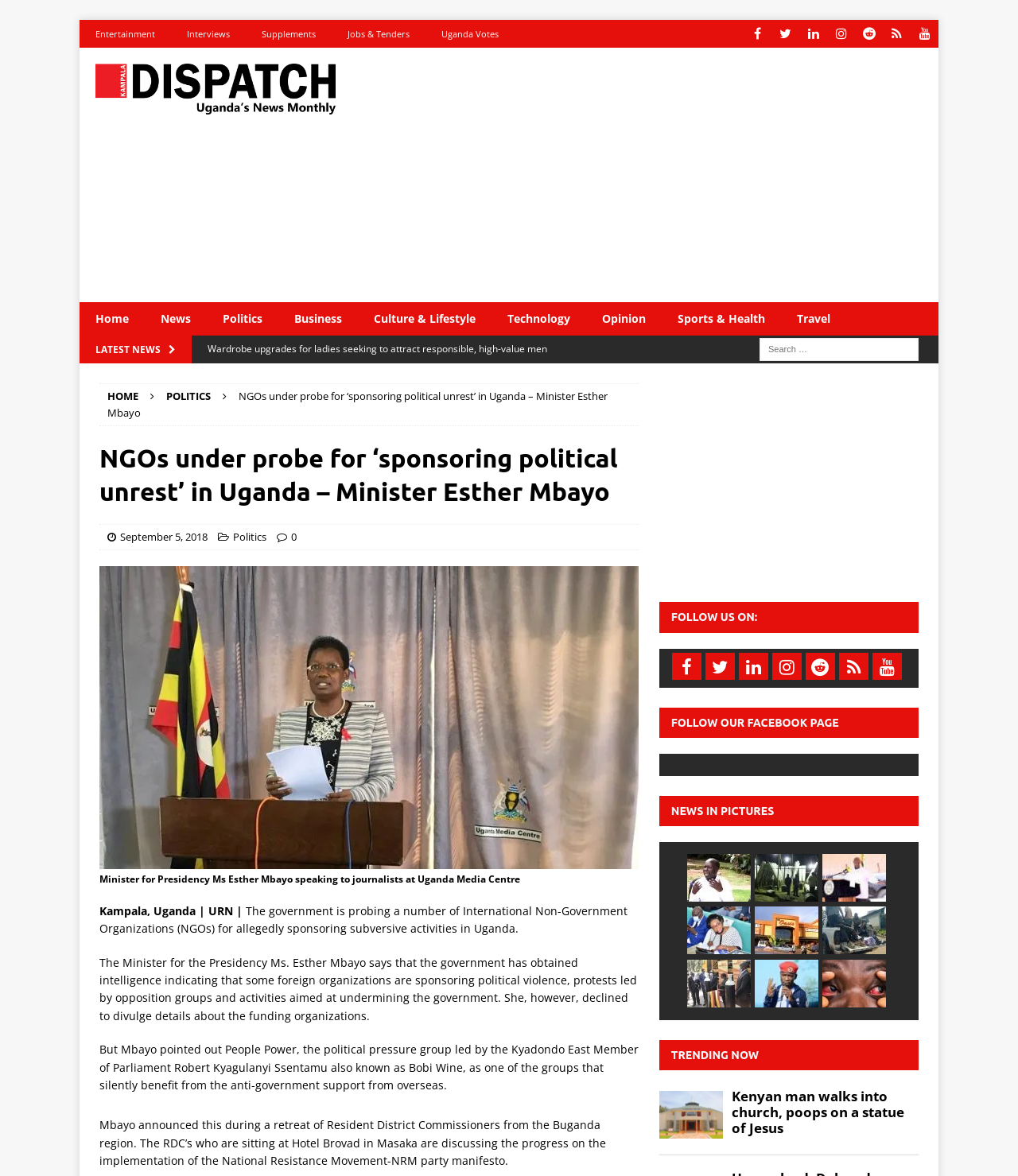Detail the various sections and features present on the webpage.

This webpage appears to be a news article from Kampala Dispatch, a Ugandan news outlet. At the top of the page, there is a navigation menu with links to various sections such as Entertainment, Interviews, Supplements, Jobs & Tenders, and Uganda Votes. Below this menu, there are social media links to Facebook, Twitter, LinkedIn, Instagram, Reddit, Feed, and Youtube.

The main content of the page is an article titled "NGOs under probe for 'sponsoring political unrest' in Uganda – Minister Esther Mbayo". The article is divided into several sections, including a heading, a figure with a caption, and several paragraphs of text. The text describes how the Ugandan government is investigating international non-governmental organizations (NGOs) for allegedly sponsoring subversive activities in the country.

To the right of the article, there is a sidebar with several links to other news articles, including "Wardrobe upgrades for ladies seeking to attract responsible, high-value men", "“One of my relatives organized someone to rape me,” reveals Speaker Among", and "Unresolved: Delayed payments for census enumerators amidst missing tablets". Below these links, there is a search box and a section titled "FOLLOW US ON" with links to the news outlet's social media profiles.

Further down the page, there are several sections, including "NEWS IN PICTURES" with images and links to news articles, and "FOLLOW OUR FACEBOOK PAGE" with a link to the news outlet's Facebook page. There are also several advertisements and iframes scattered throughout the page.